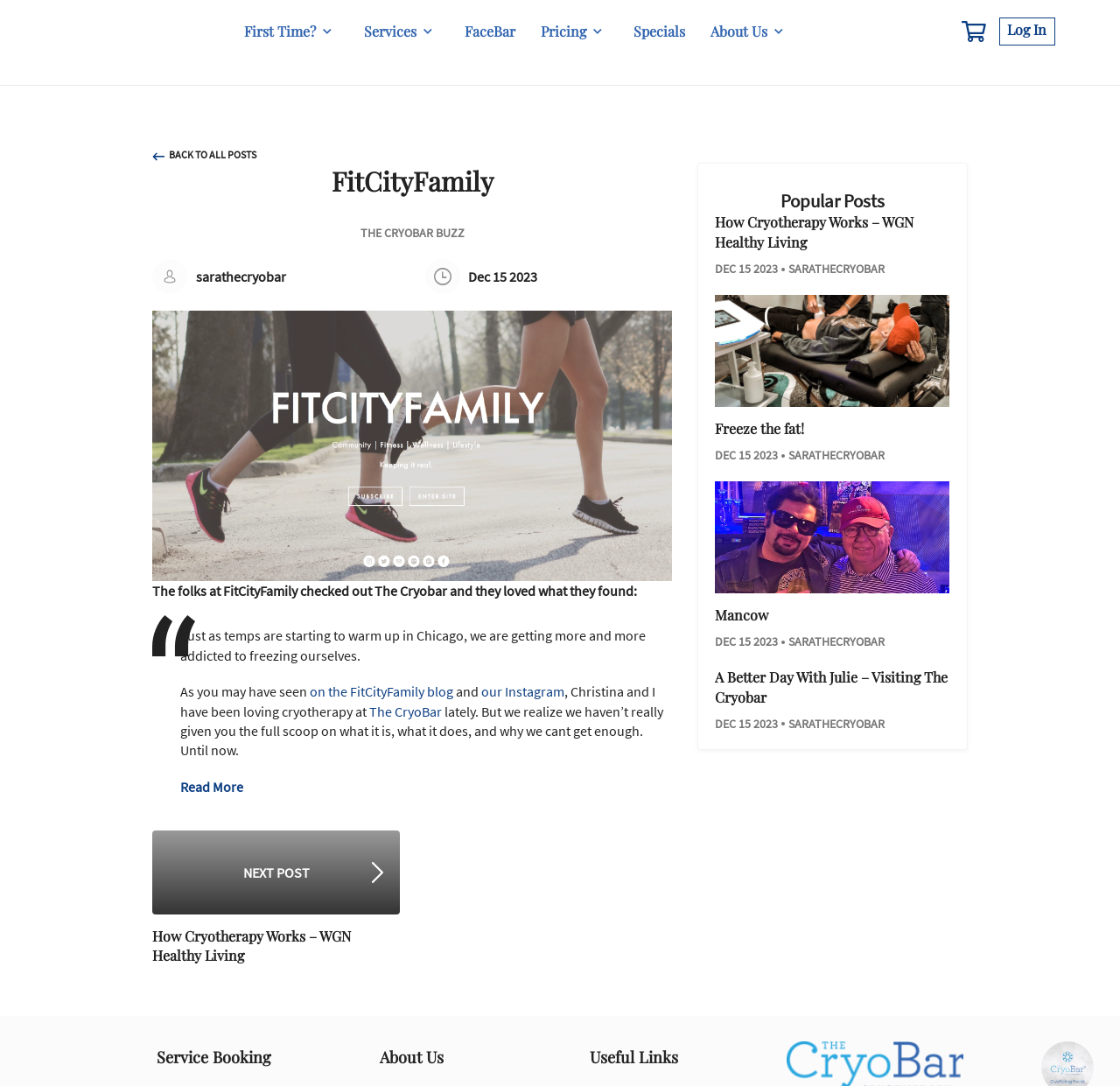Locate the bounding box coordinates of the area where you should click to accomplish the instruction: "Check out the 'FaceBar' service".

[0.518, 0.025, 0.575, 0.048]